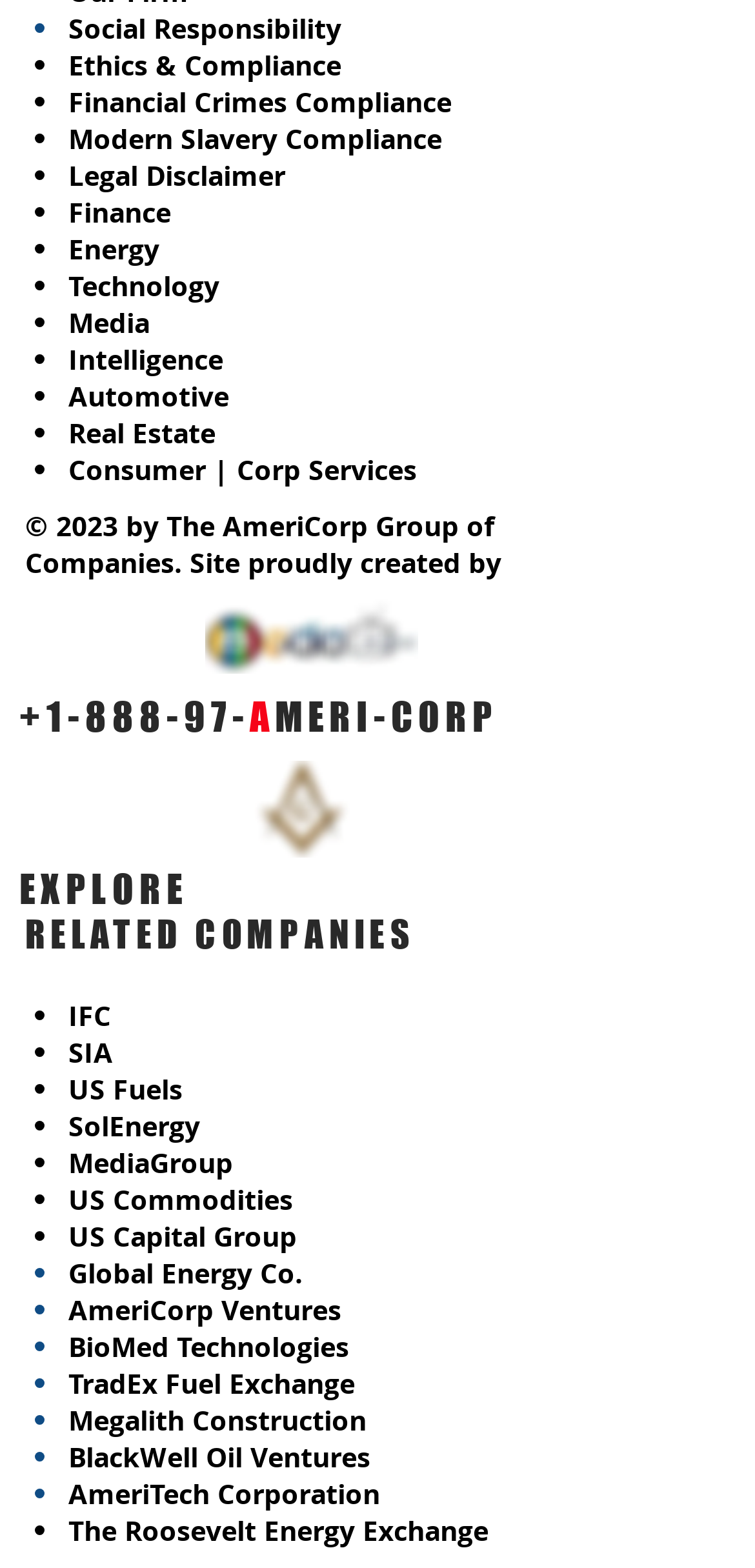Please indicate the bounding box coordinates of the element's region to be clicked to achieve the instruction: "Explore the site". Provide the coordinates as four float numbers between 0 and 1, i.e., [left, top, right, bottom].

[0.026, 0.552, 0.795, 0.583]